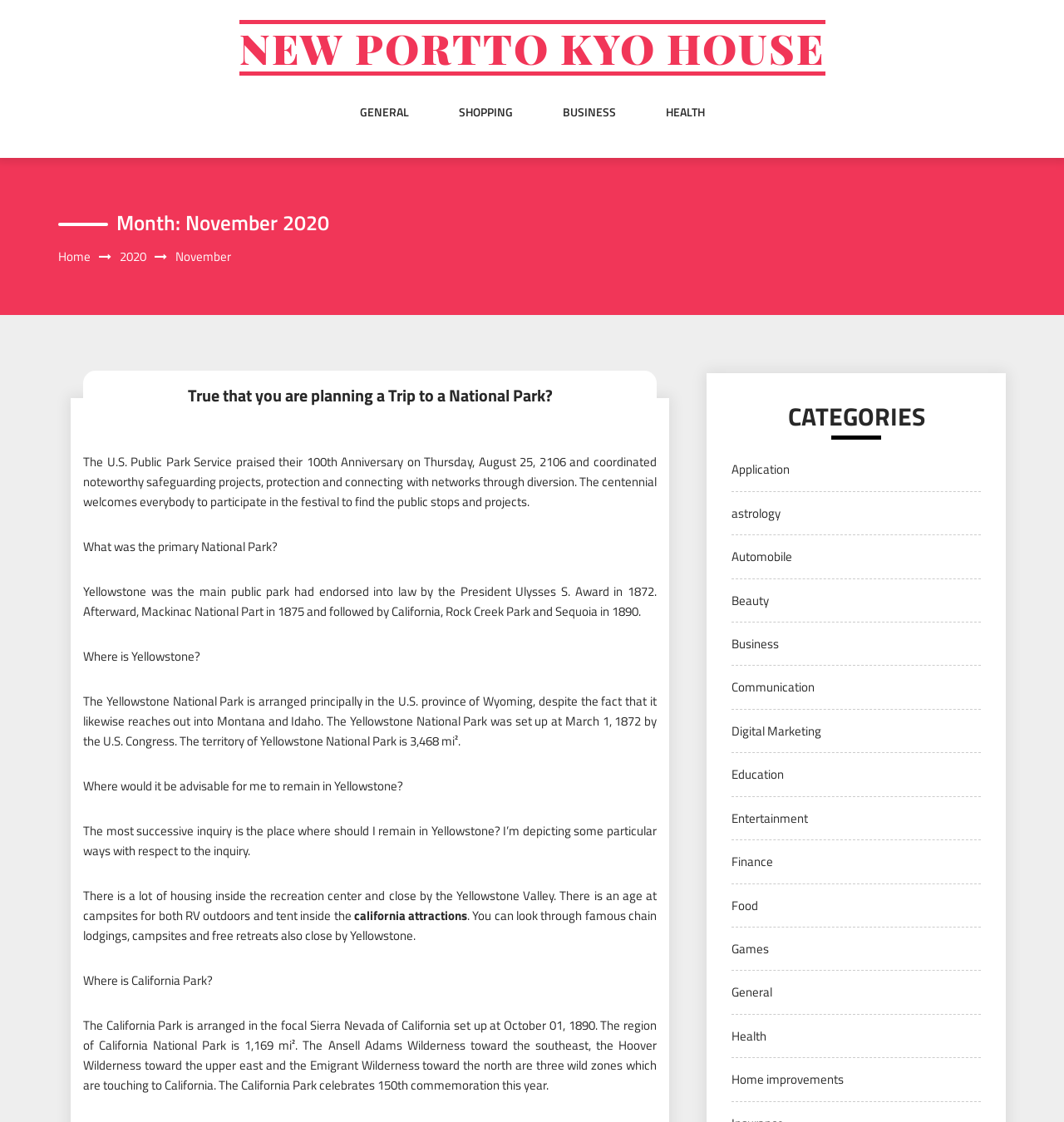What is the area of Yellowstone National Park?
Answer the question with a thorough and detailed explanation.

I found the answer by reading the text under the heading 'Where is Yellowstone?' which states 'The Yellowstone National Park is arranged principally in the U.S. province of Wyoming, despite the fact that it likewise reaches out into Montana and Idaho. The Yellowstone National Park was set up at March 1, 1872 by the U.S. Congress. The territory of Yellowstone National Park is 3,468 mi².'